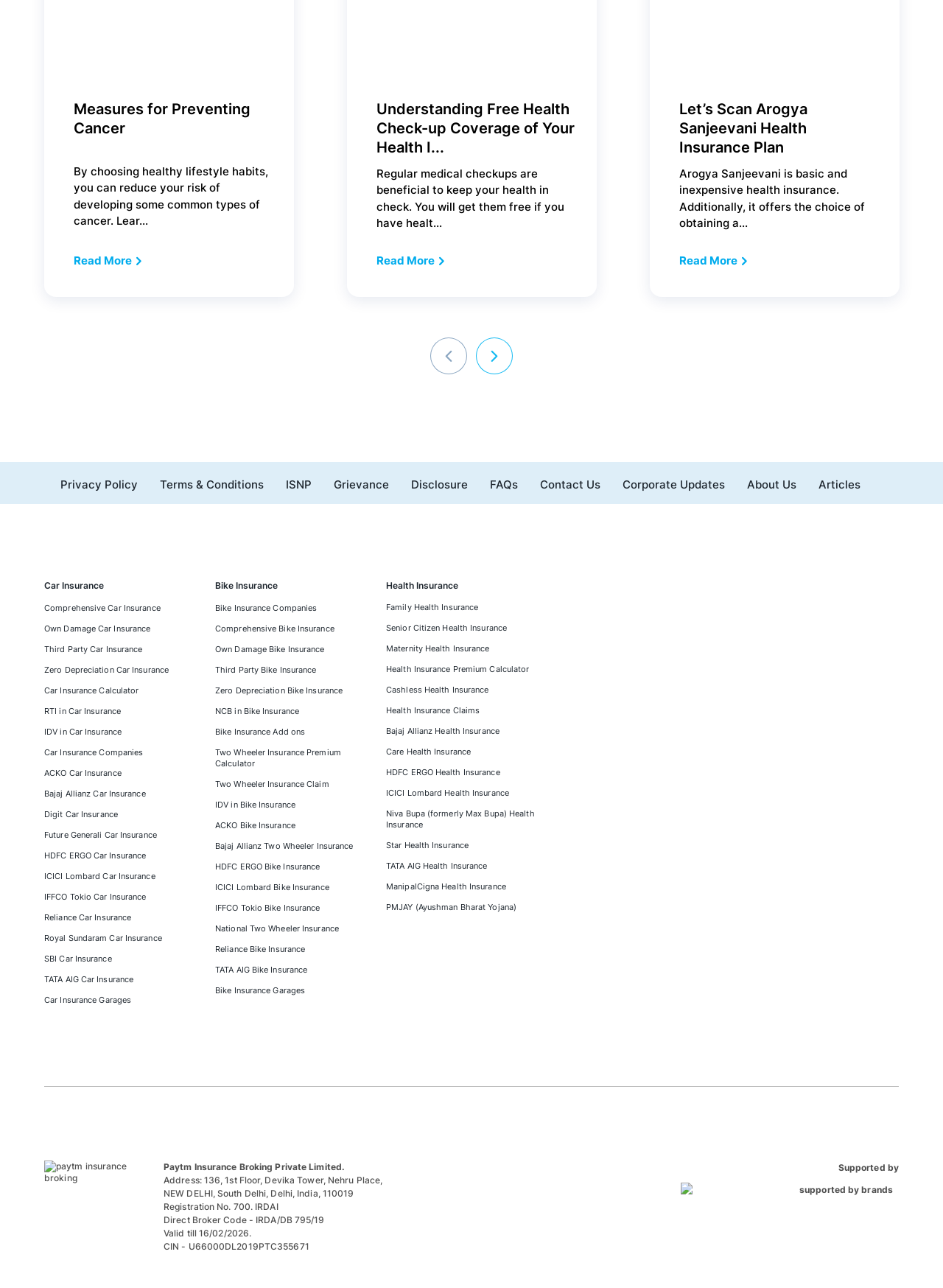Locate the bounding box coordinates of the element you need to click to accomplish the task described by this instruction: "Get a quote for Car Insurance".

[0.047, 0.448, 0.11, 0.461]